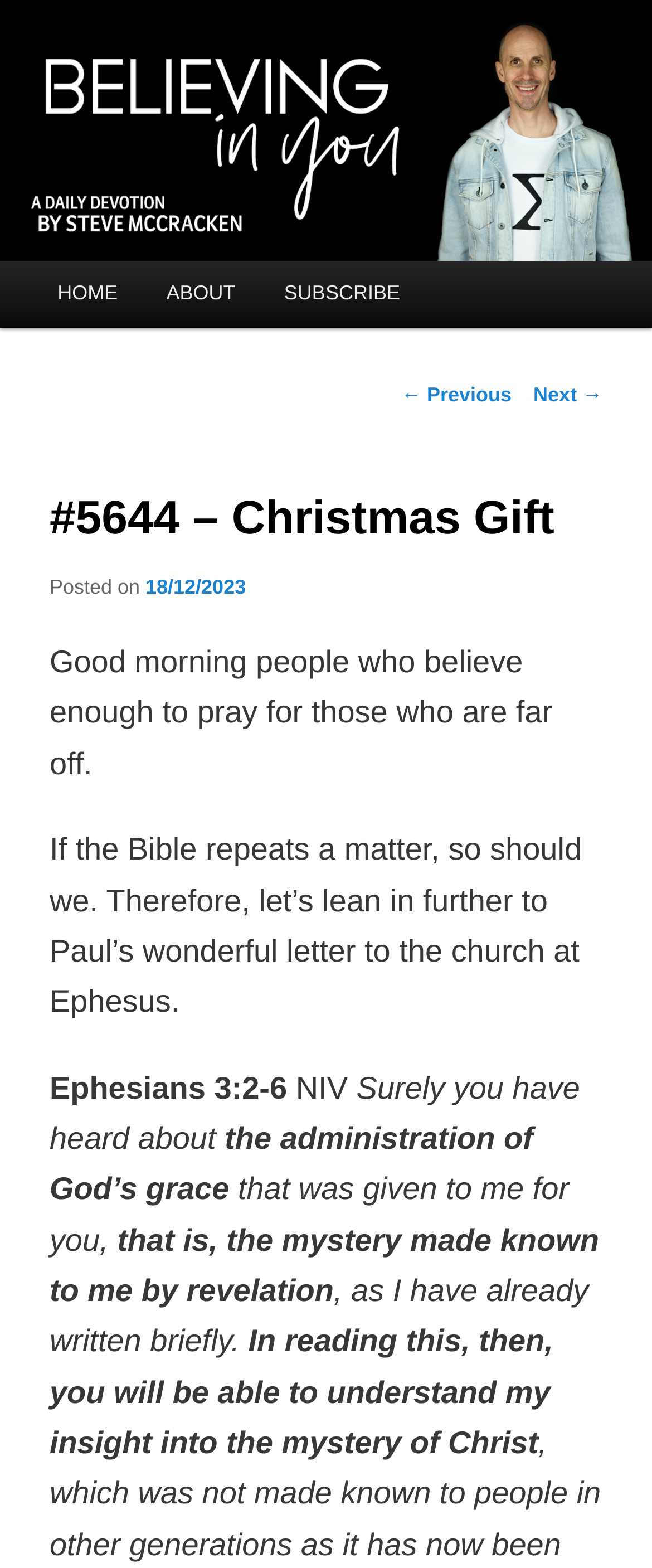Give a detailed overview of the webpage's appearance and contents.

This webpage is about a daily devotional by Steve McCracken, titled "Believing In You" and specifically focused on a Christmas gift. At the top, there is a link to skip to the primary content. Below that, there is a heading with the title "Believing In You" and a link with the same title. 

To the right of the title, there is a smaller heading that describes the devotional as "A Daily Devotional by Steve McCracken". Below these headings, there is a large banner image that spans the entire width of the page, also titled "Believing In You". 

On the top-right corner, there is a main menu with links to "HOME", "ABOUT", and "SUBSCRIBE". Below the menu, there is a post navigation section with links to the previous and next posts. 

The main content of the devotional is divided into several sections. The first section has a heading that reads "#5644 – Christmas Gift" and is followed by the date "18/12/2023". The devotional text starts with a greeting, "Good morning people who believe enough to pray for those who are far off." The text then continues to discuss a passage from the Bible, specifically Ephesians 3:2-6, and provides an interpretation of the passage.